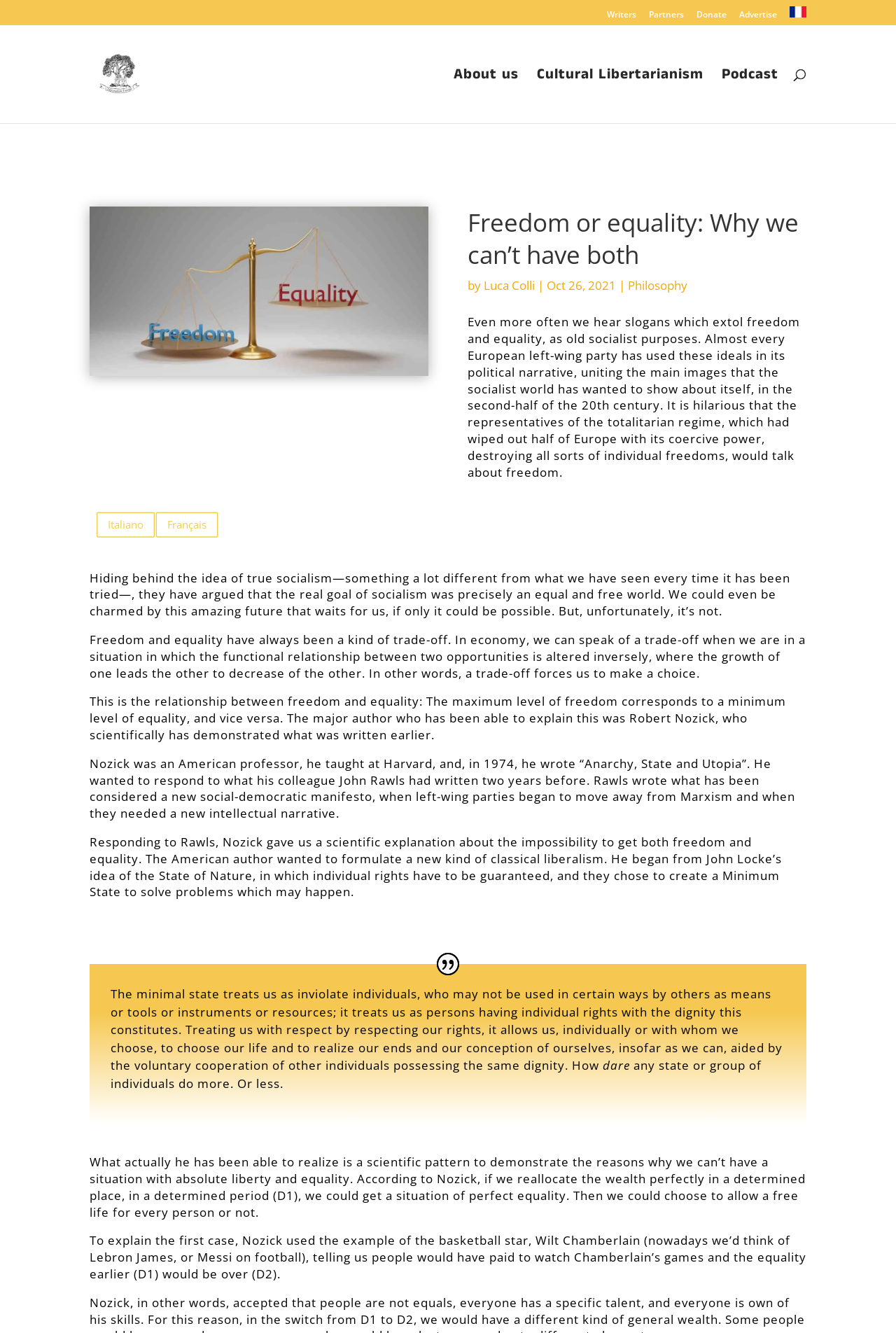Please specify the bounding box coordinates for the clickable region that will help you carry out the instruction: "Click on the 'DONATE' link".

None